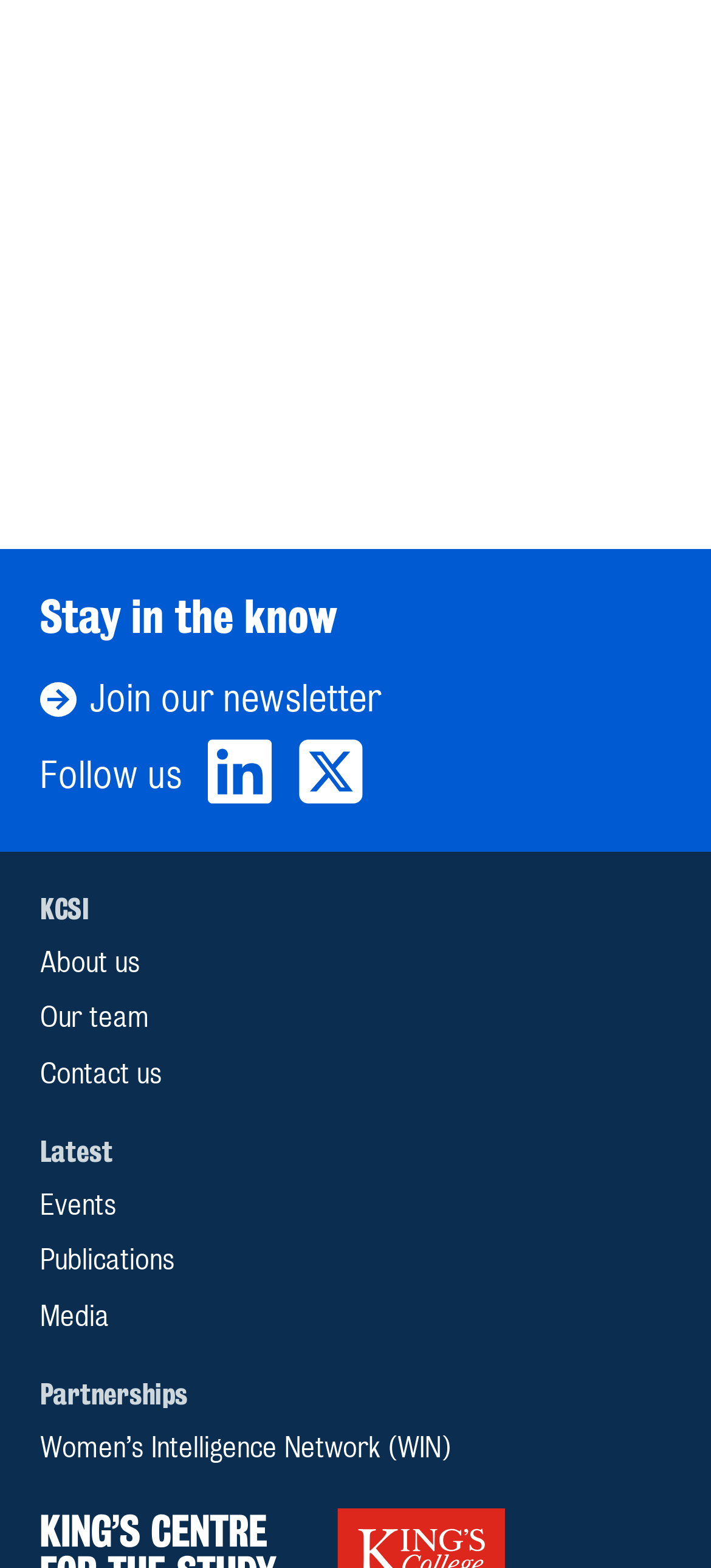Who is the author of the second research output?
Give a detailed explanation using the information visible in the image.

I looked at the author of the second research output, which is 'Military‐advisory groups and African security: Privatized peacekeeping?'. The author is listed as 'O'Brien, K. A.'.